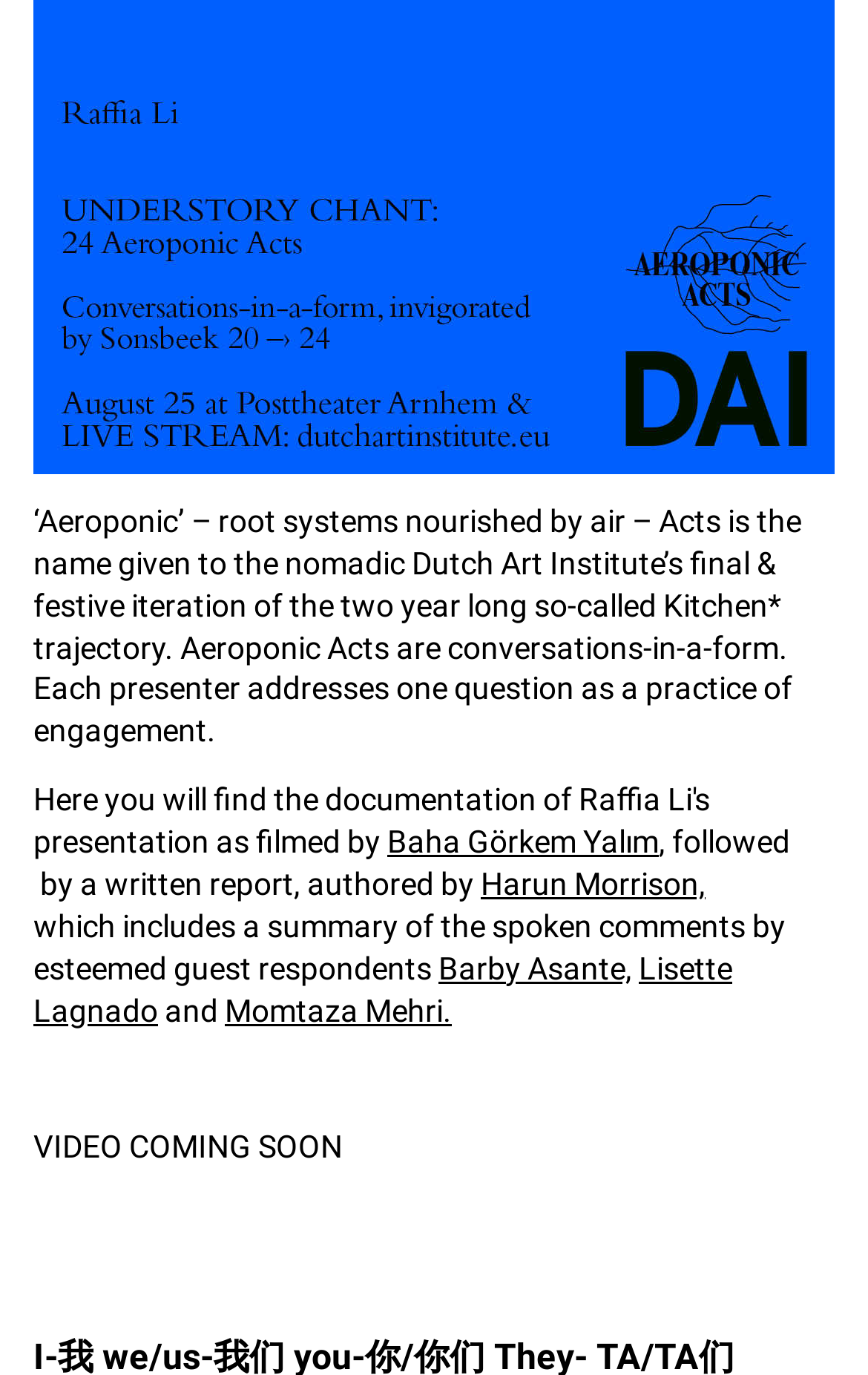Based on the element description _, identify the bounding box of the UI element in the given webpage screenshot. The coordinates should be in the format (top-left x, top-left y, bottom-right x, bottom-right y) and must be between 0 and 1.

None